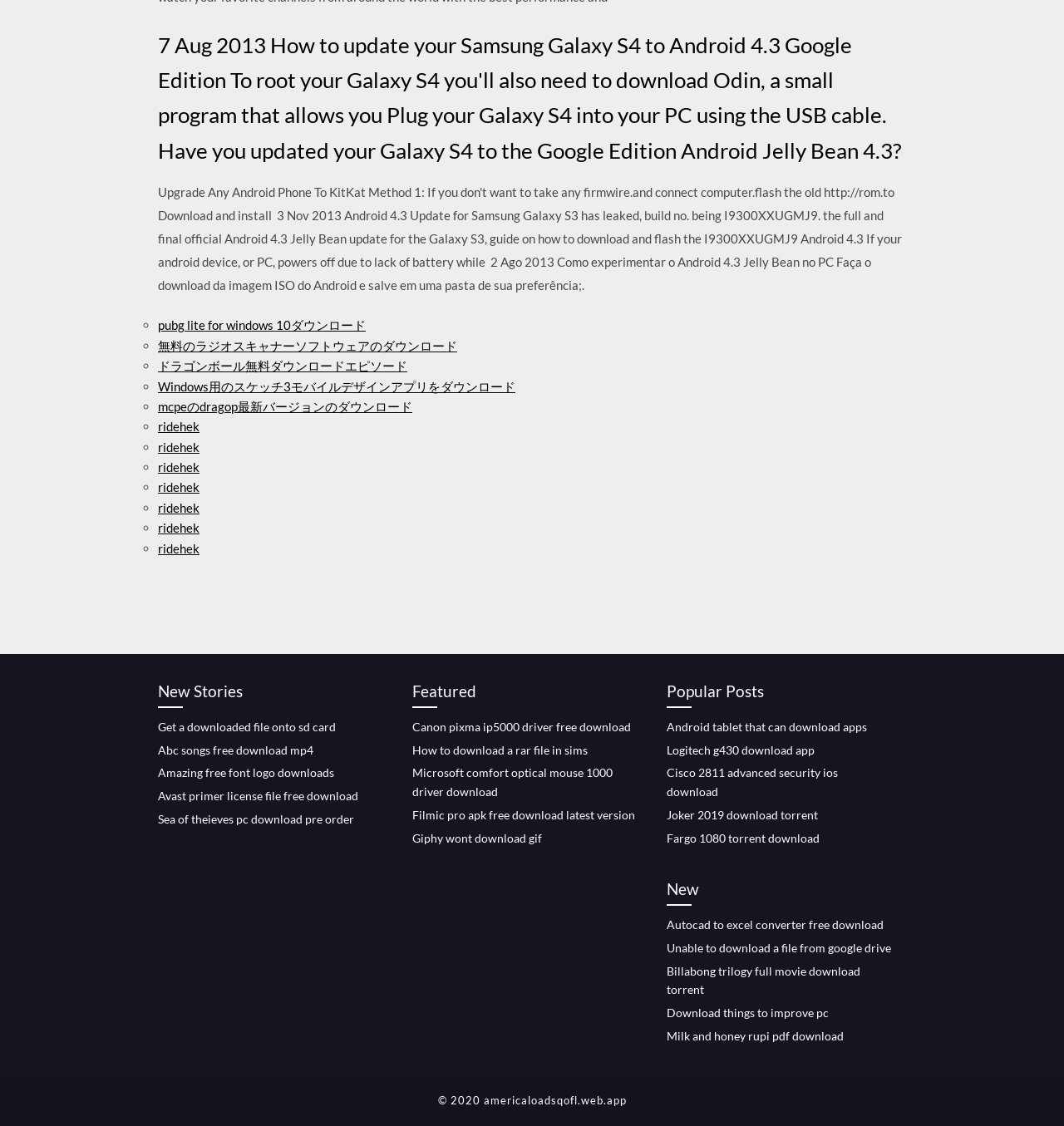Please determine the bounding box coordinates of the element's region to click in order to carry out the following instruction: "Click on the 'Get Started' link". The coordinates should be four float numbers between 0 and 1, i.e., [left, top, right, bottom].

None